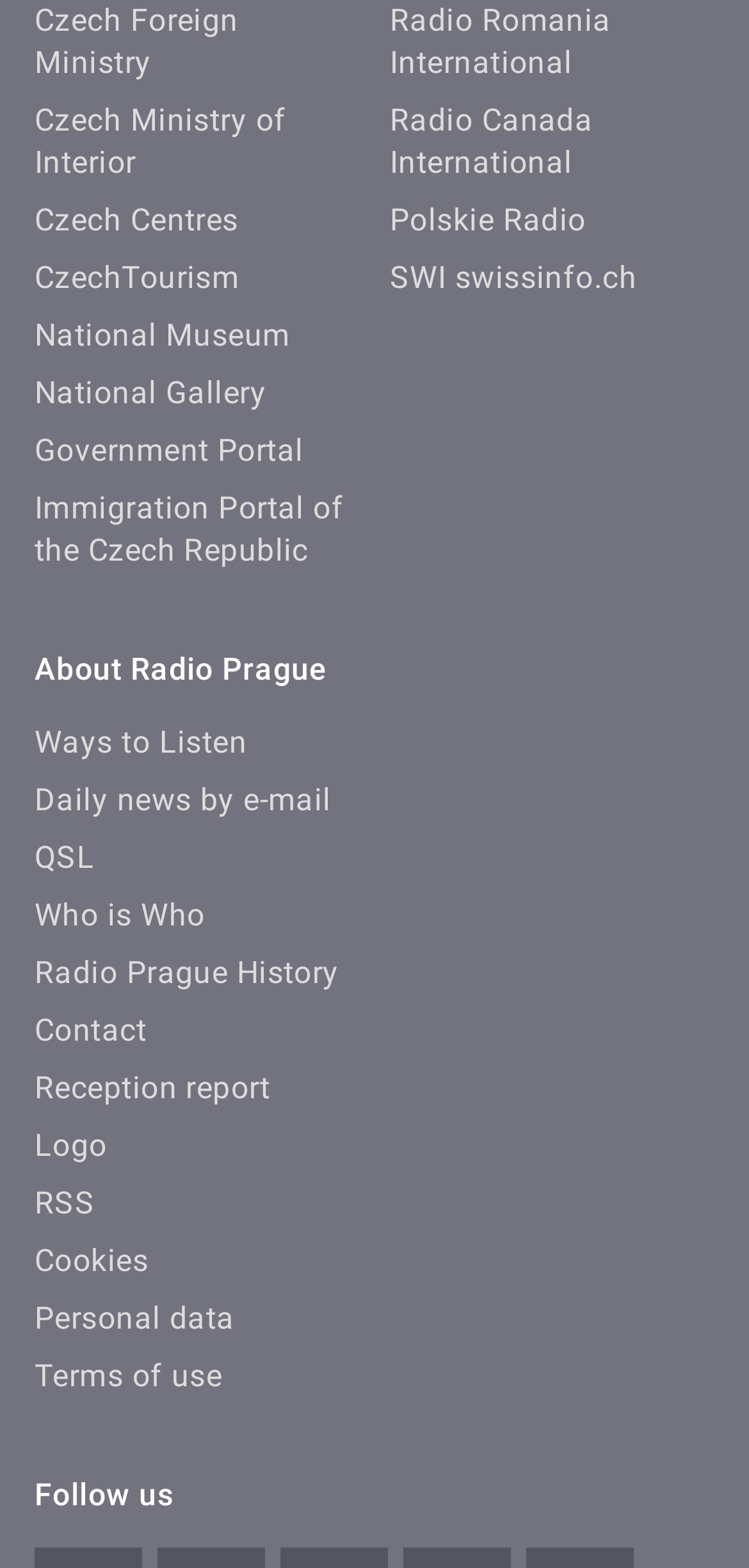Identify the bounding box coordinates of the region that needs to be clicked to carry out this instruction: "Check the National Museum". Provide these coordinates as four float numbers ranging from 0 to 1, i.e., [left, top, right, bottom].

[0.046, 0.202, 0.388, 0.225]